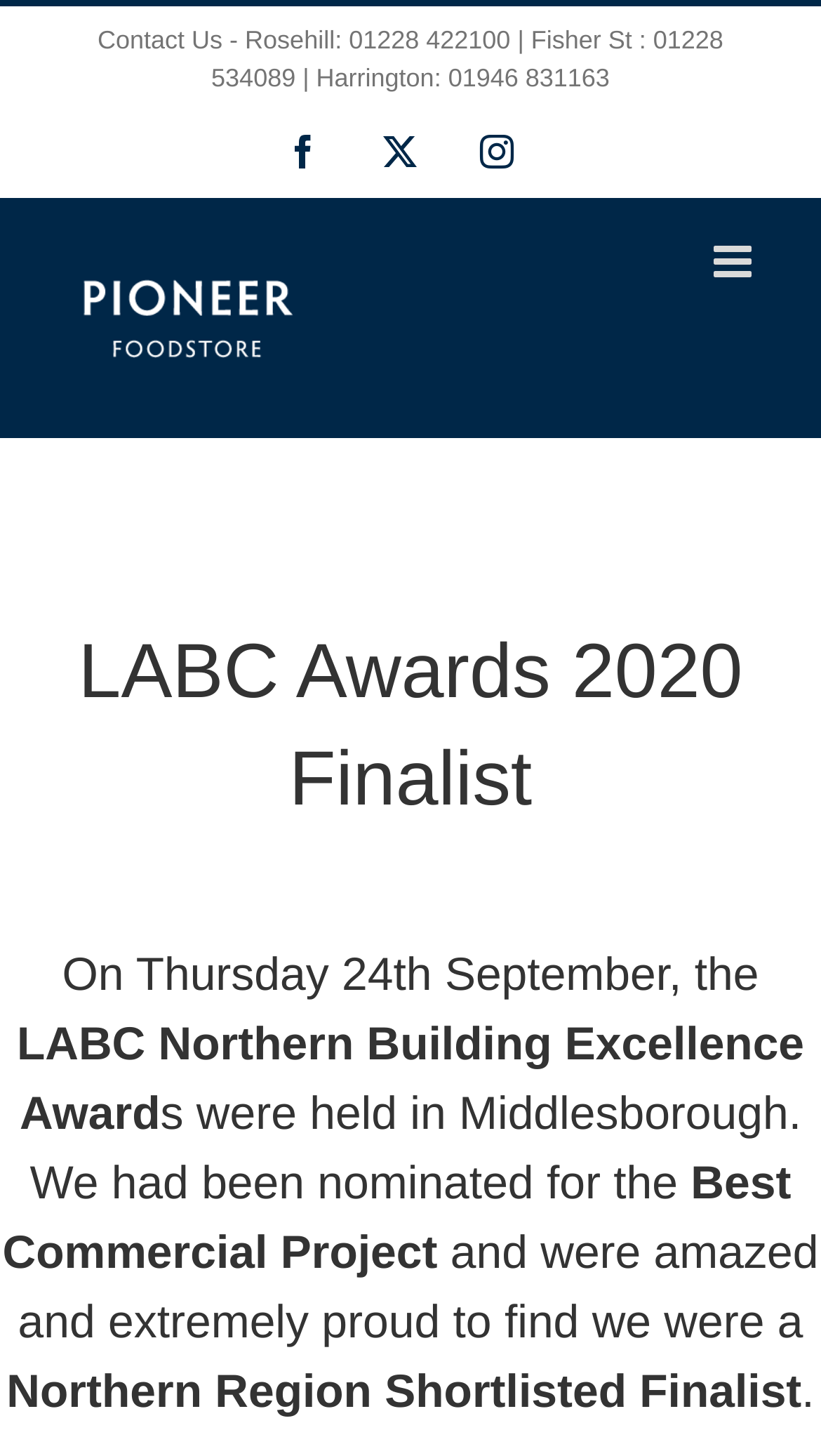What is the phone number for Rosehill?
Answer the question with as much detail as possible.

I found the contact information section at the top of the webpage, which lists three phone numbers for different locations. The phone number for Rosehill is 01228 422100.